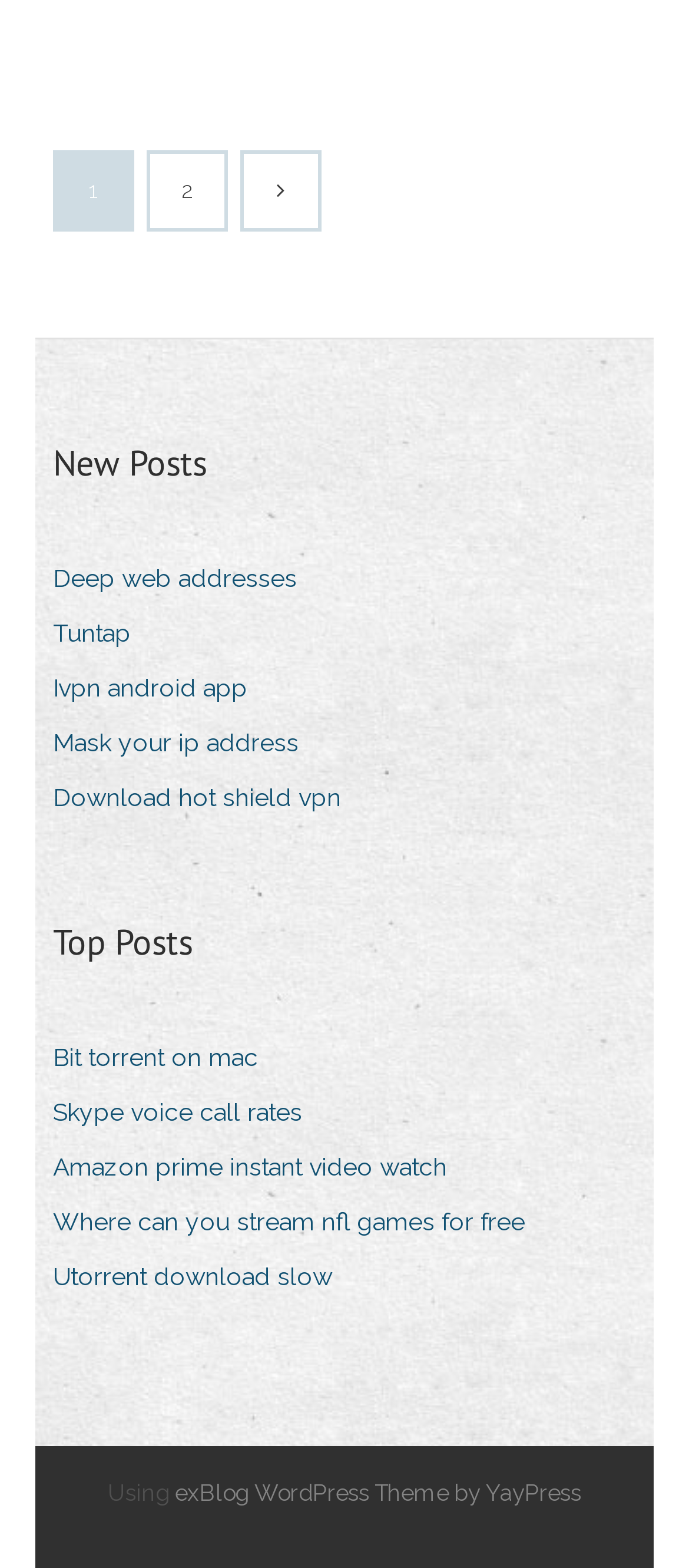Please determine the bounding box coordinates of the clickable area required to carry out the following instruction: "Explore 'Top Posts'". The coordinates must be four float numbers between 0 and 1, represented as [left, top, right, bottom].

[0.077, 0.583, 0.279, 0.617]